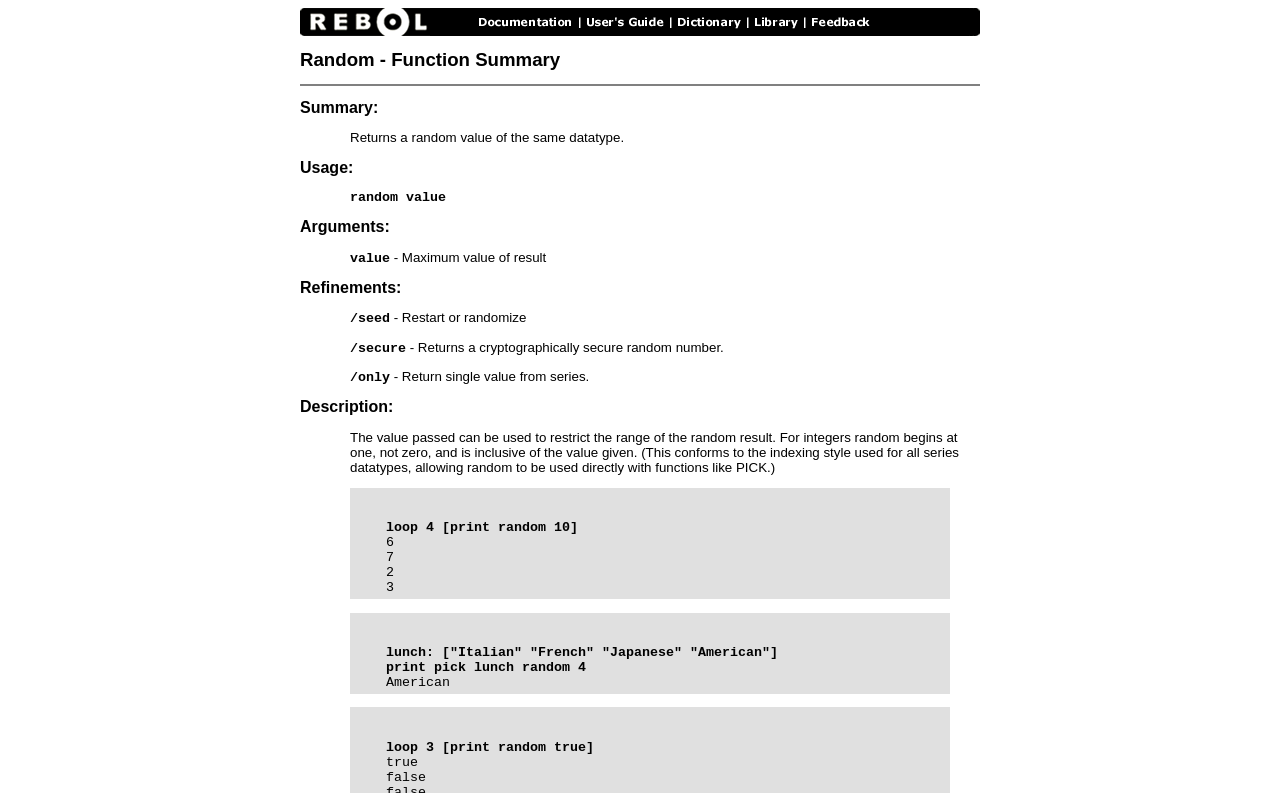What is the purpose of the random function?
Please respond to the question with a detailed and informative answer.

Based on the webpage, the random function is used to return a random value of the same datatype as the input. This is evident from the summary section which states 'Returns a random value of the same datatype.'